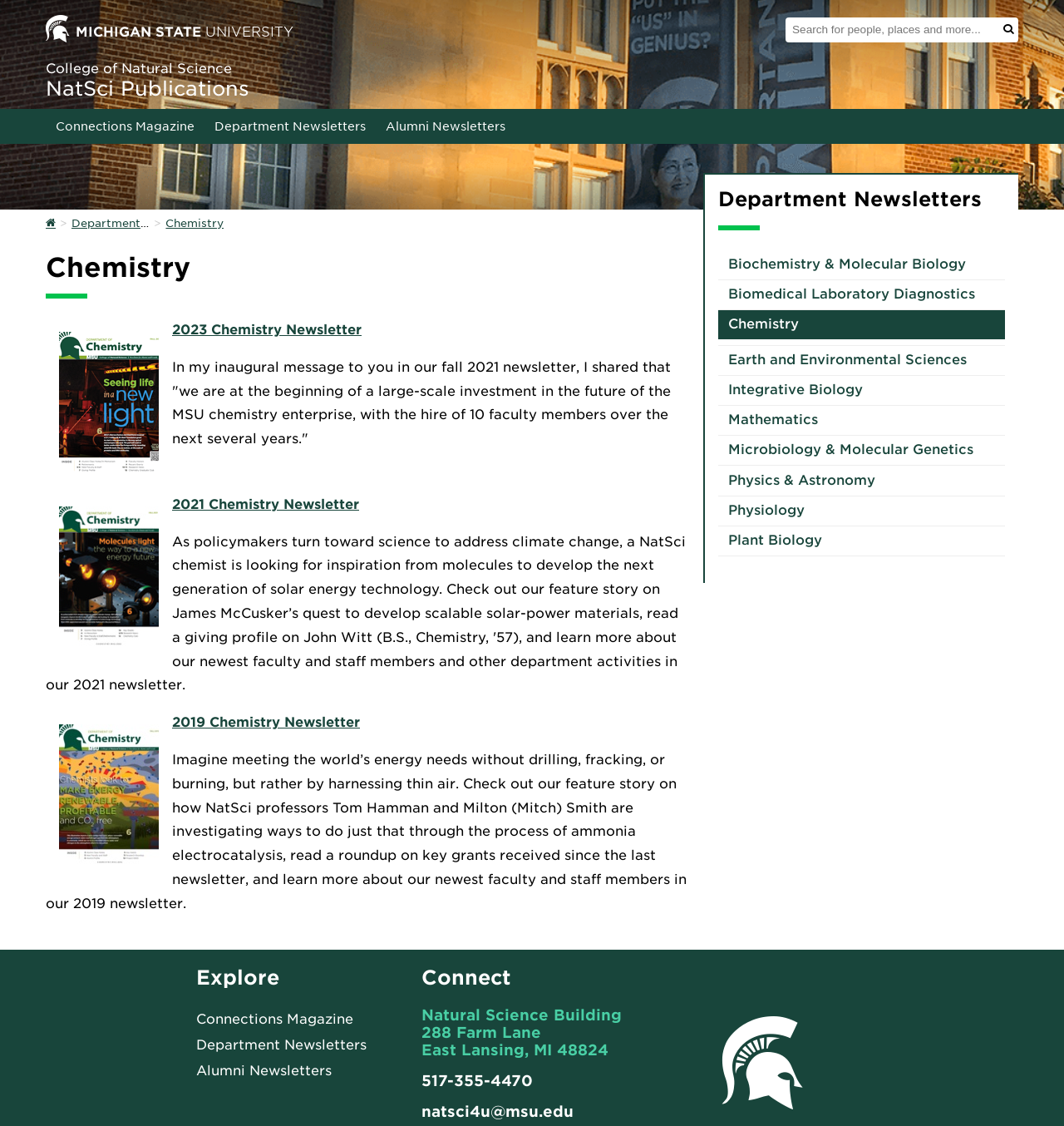Give a one-word or one-phrase response to the question: 
How many newsletters are listed?

3